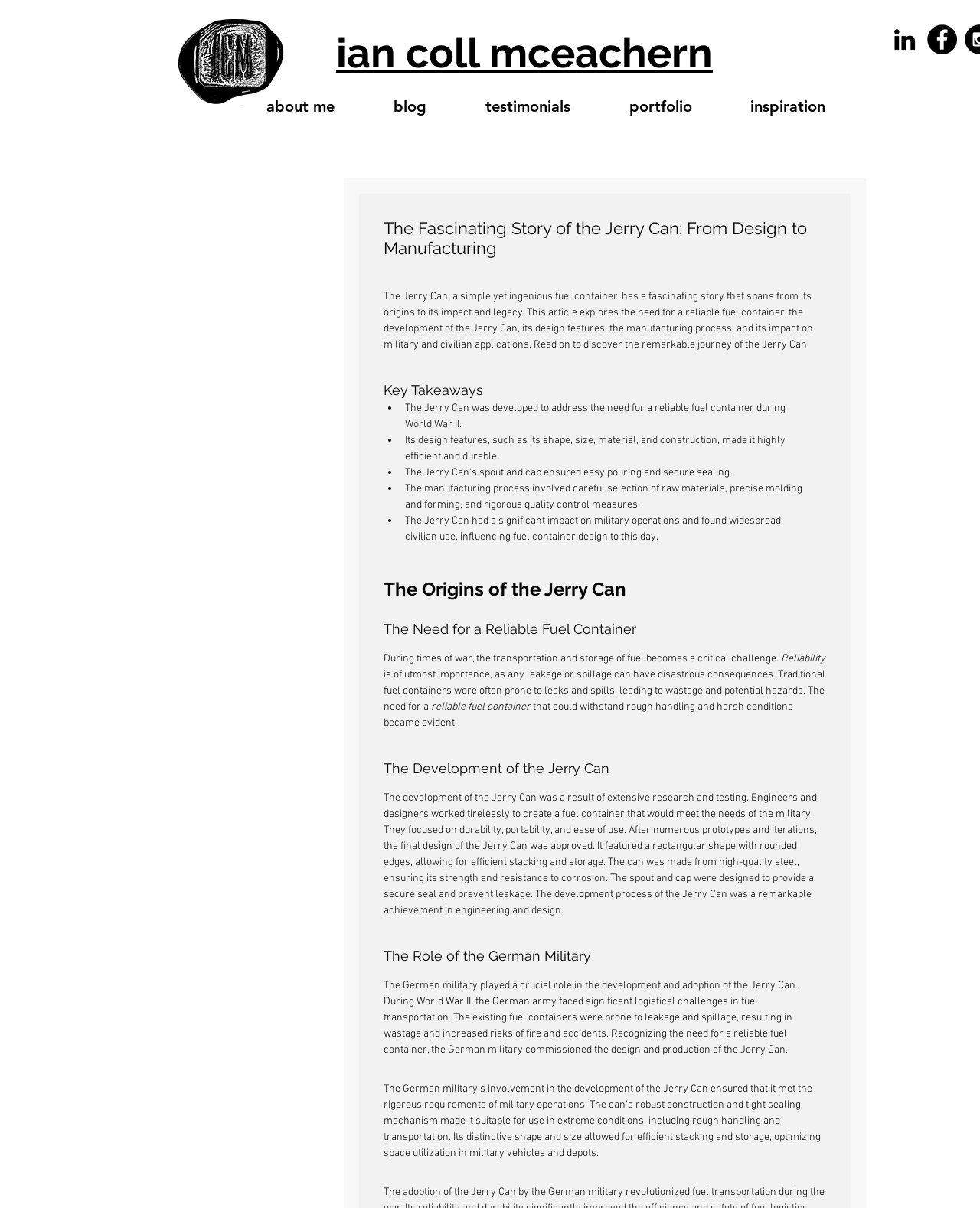Look at the image and give a detailed response to the following question: What was the shape of the Jerry Can?

The Jerry Can featured a rectangular shape with rounded edges, allowing for efficient stacking and storage. This design aspect was a result of extensive research and testing, as engineers and designers worked tirelessly to create a fuel container that would meet the needs of the military.